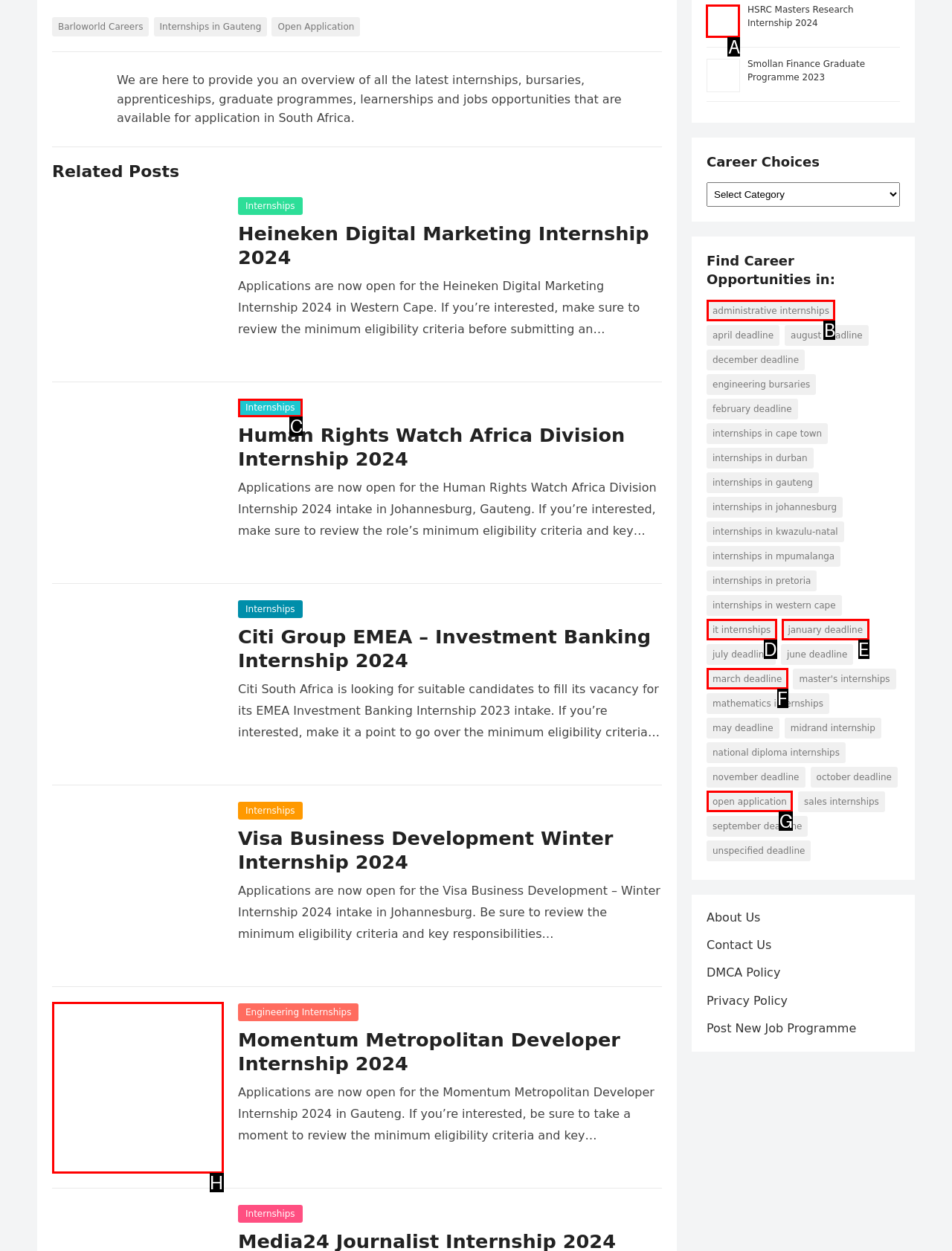Identify which HTML element should be clicked to fulfill this instruction: Click on the 'HSRC Masters Research Internship 2024' image Reply with the correct option's letter.

A